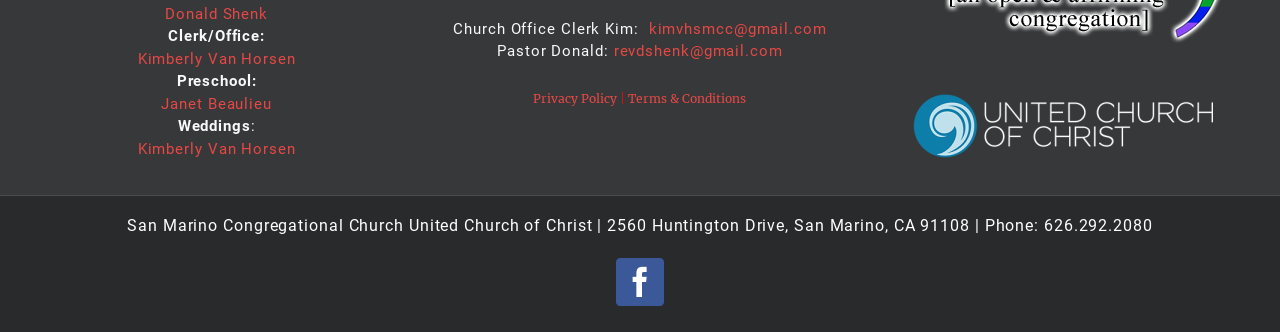What is the email address of Pastor Donald?
Use the information from the image to give a detailed answer to the question.

The webpage has a section with the label 'Pastor Donald:' and a link 'revdshenk@gmail.com' next to it, indicating that revdshenk@gmail.com is the email address of Pastor Donald.